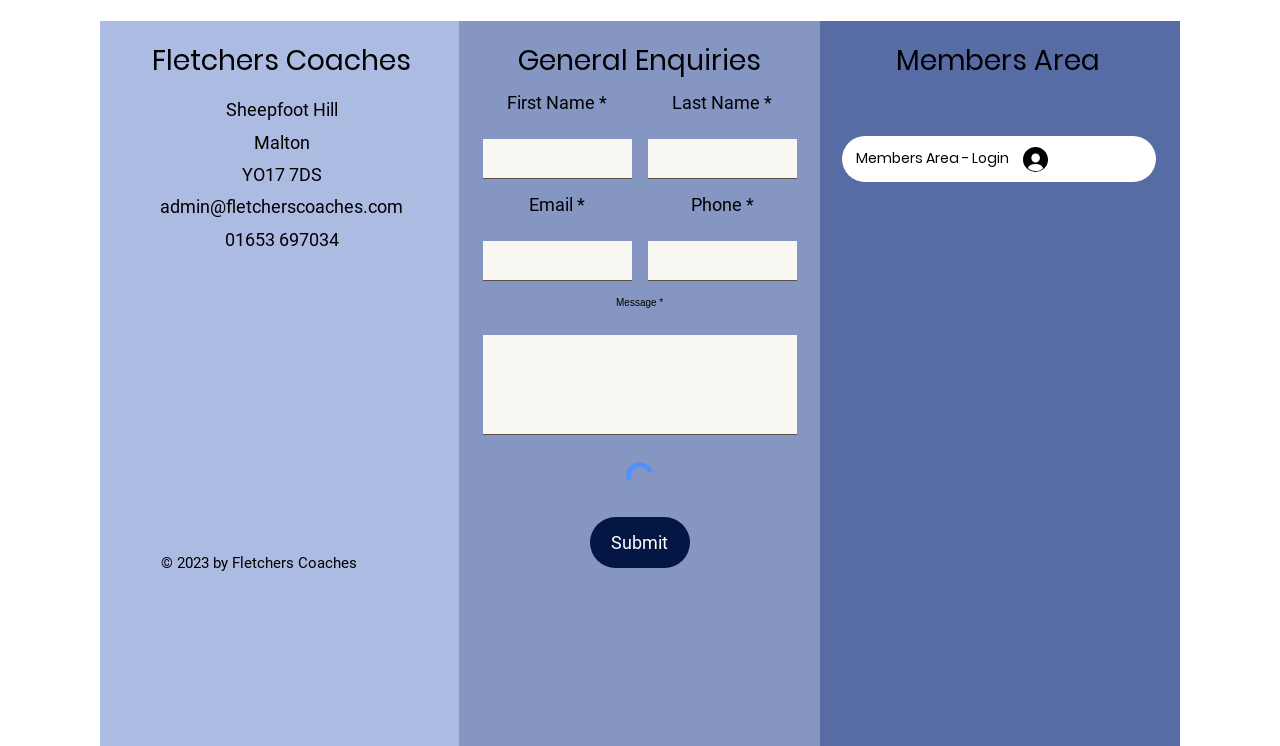Please determine the bounding box coordinates, formatted as (top-left x, top-left y, bottom-right x, bottom-right y), with all values as floating point numbers between 0 and 1. Identify the bounding box of the region described as: parent_node: Fletchers Coaches

[0.126, 0.377, 0.314, 0.731]